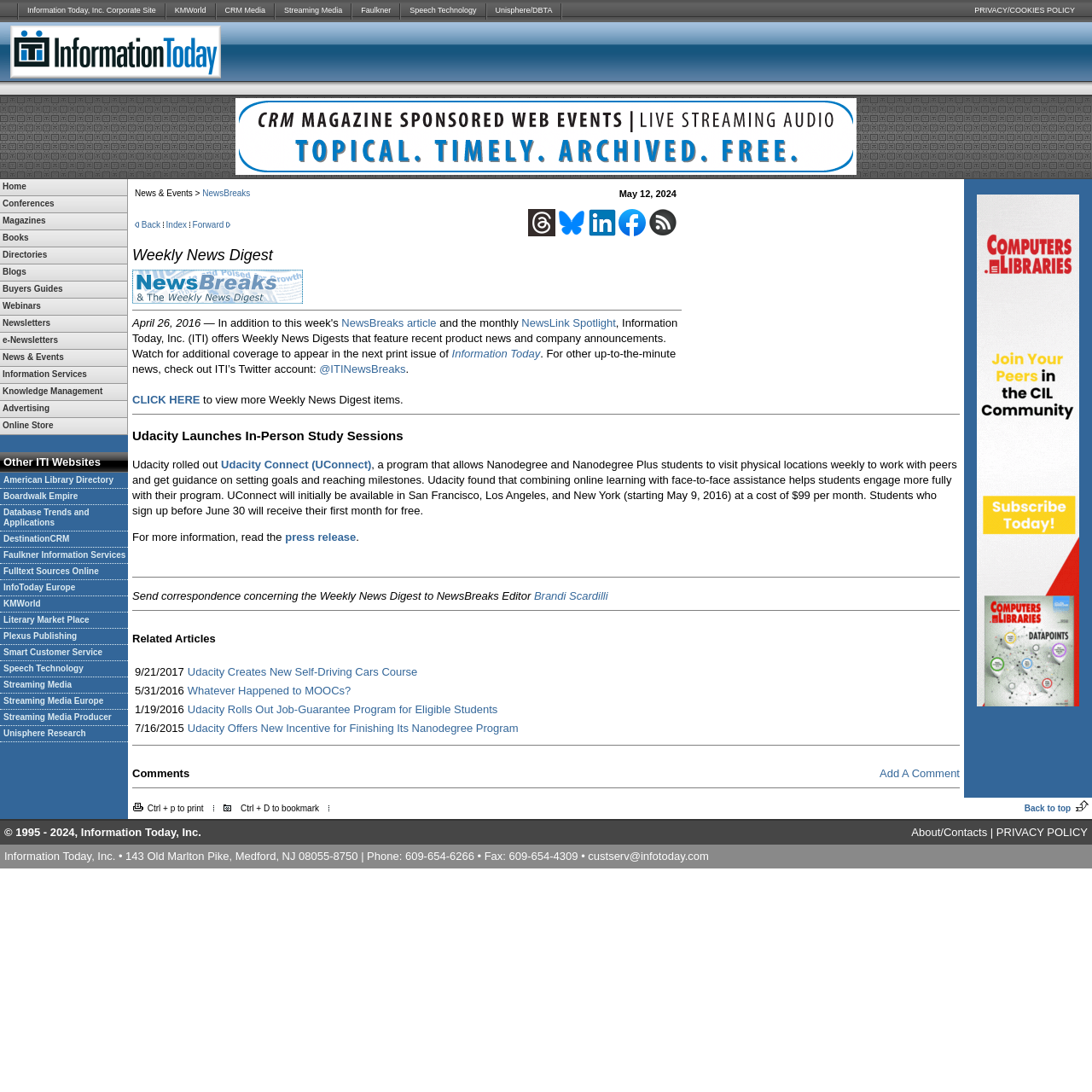What is the first link in the top navigation bar?
Your answer should be a single word or phrase derived from the screenshot.

Information Today, Inc. Corporate Site